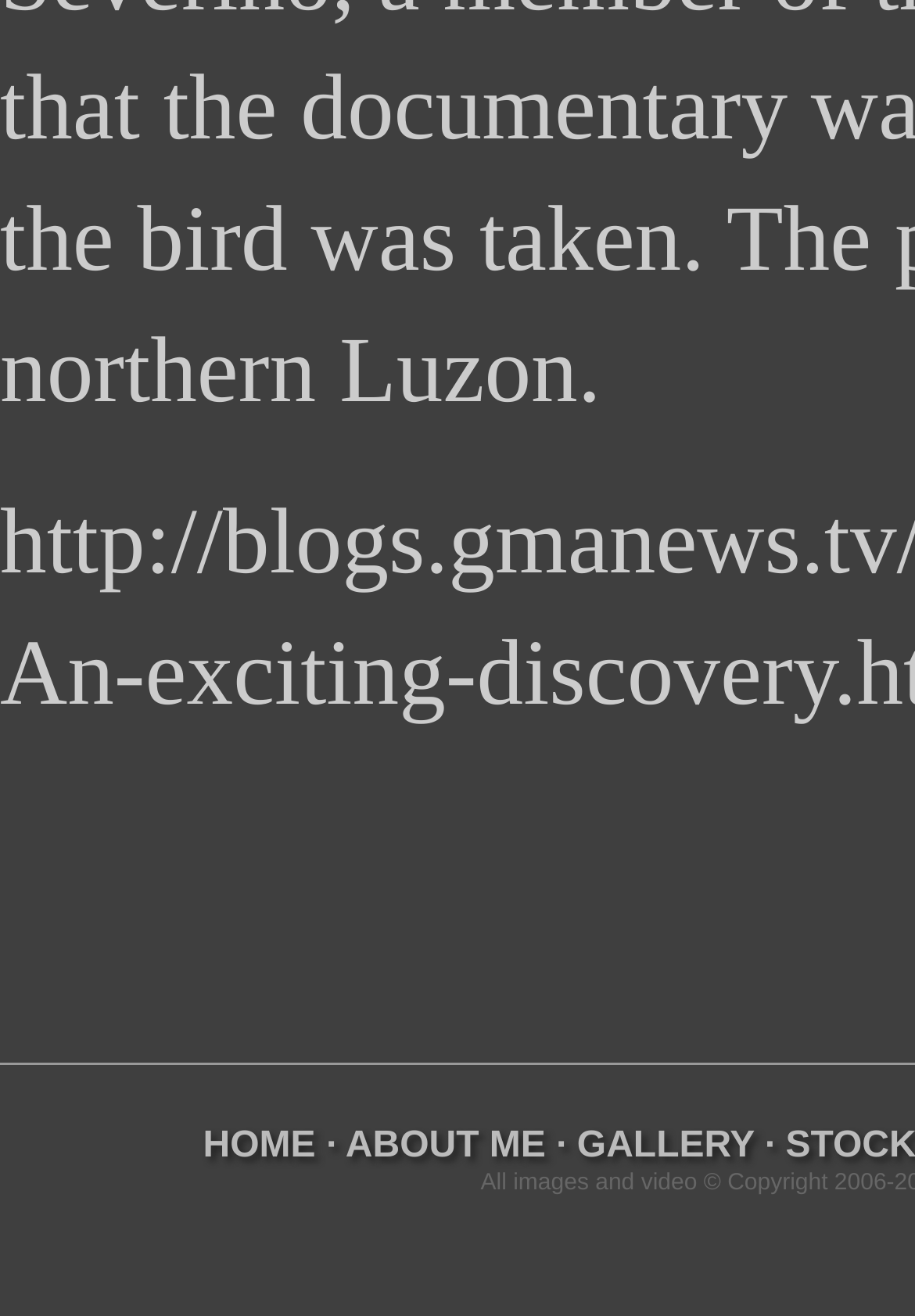Specify the bounding box coordinates (top-left x, top-left y, bottom-right x, bottom-right y) of the UI element in the screenshot that matches this description: ABOUT ME

[0.378, 0.856, 0.596, 0.886]